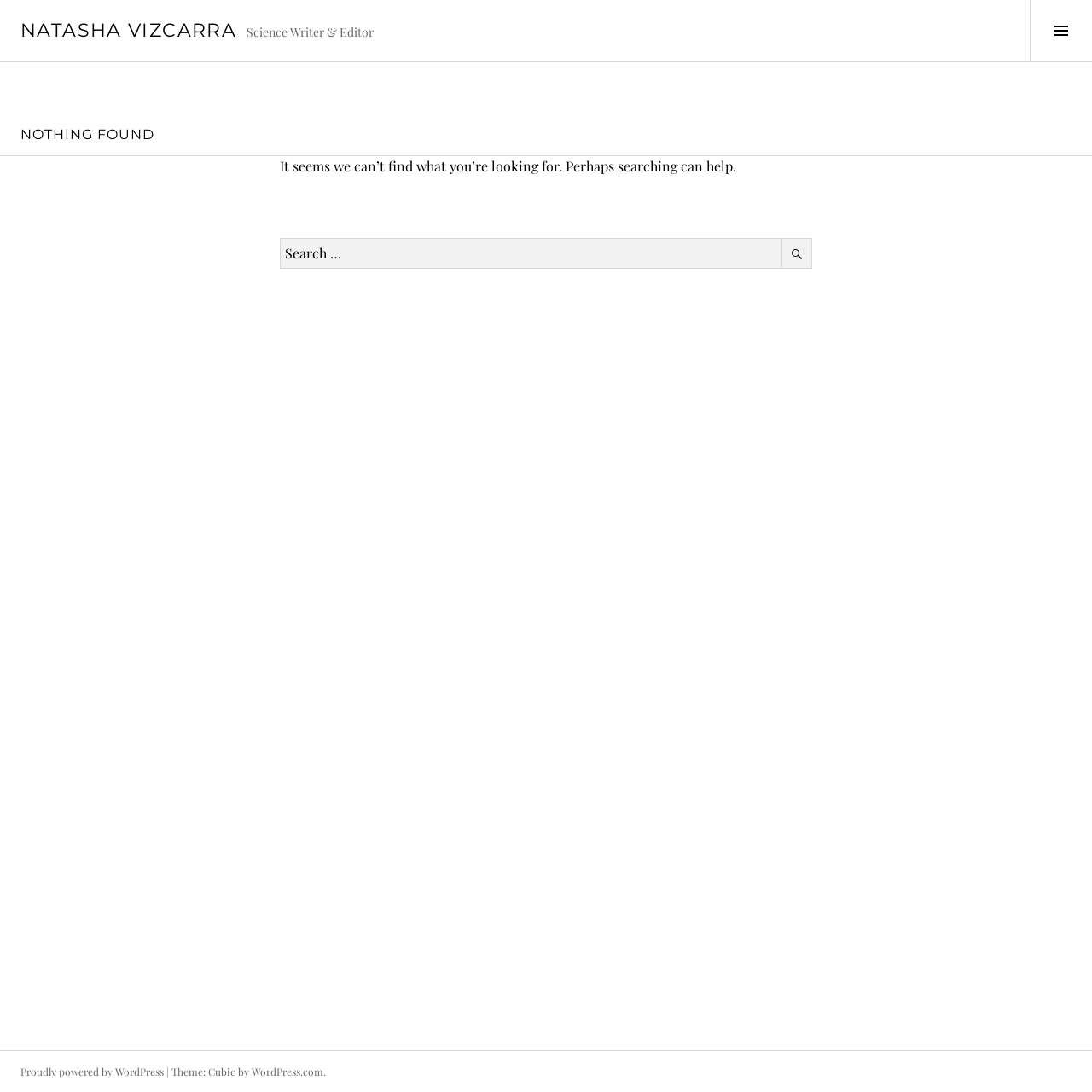Use a single word or phrase to answer the question:
What is the purpose of the search box?

To search for content